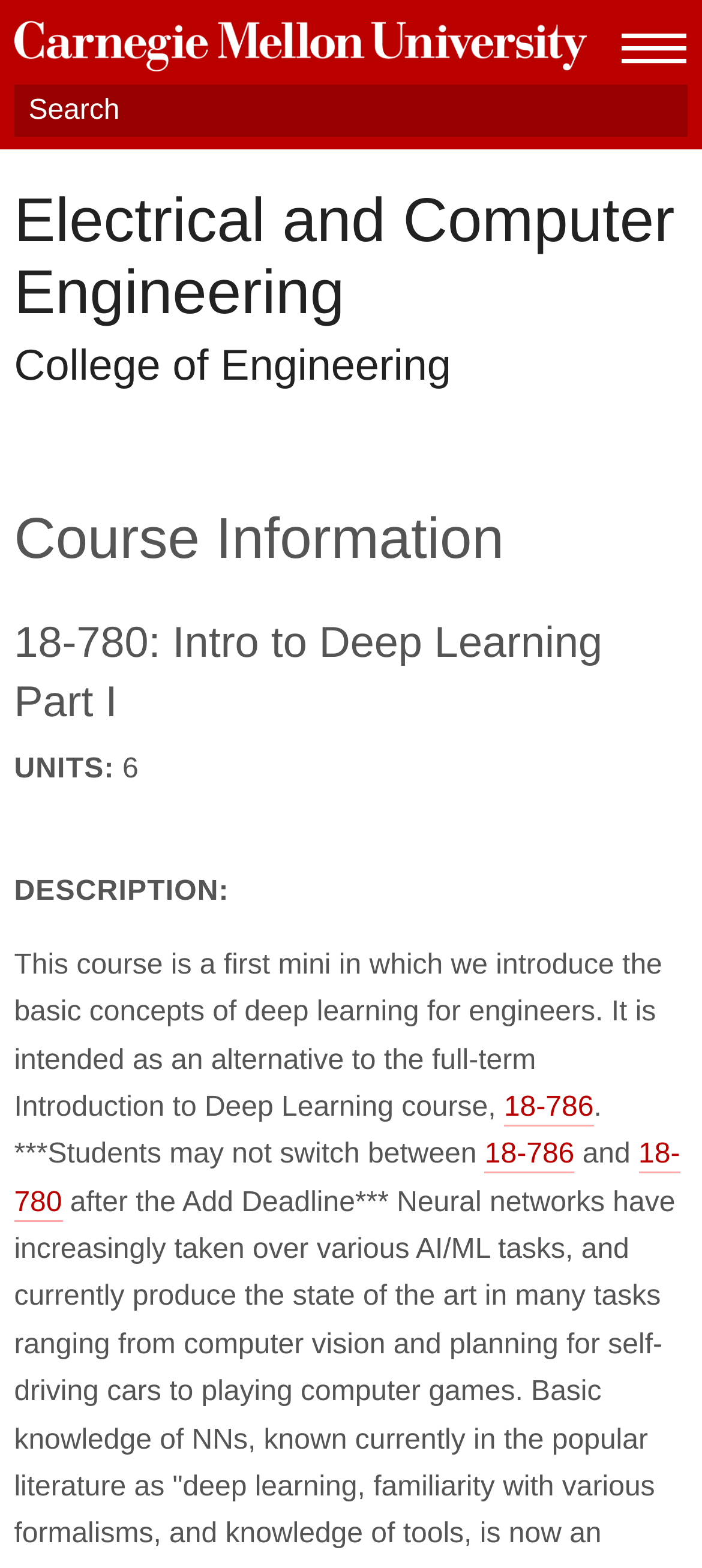Based on the element description, predict the bounding box coordinates (top-left x, top-left y, bottom-right x, bottom-right y) for the UI element in the screenshot: Carnegie Mellon University

[0.02, 0.011, 0.836, 0.047]